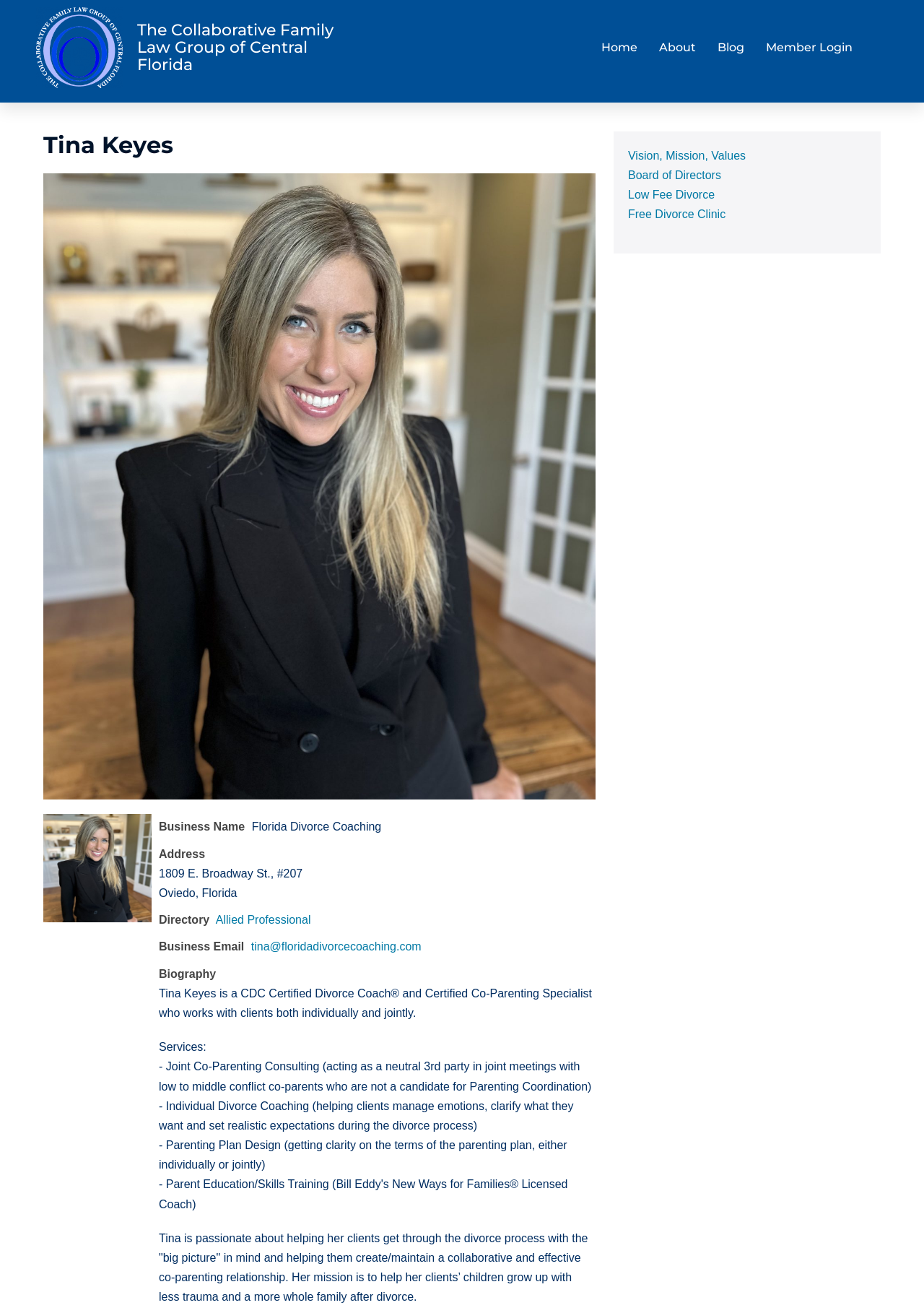Select the bounding box coordinates of the element I need to click to carry out the following instruction: "View Tina Keyes' biography".

[0.172, 0.737, 0.234, 0.746]